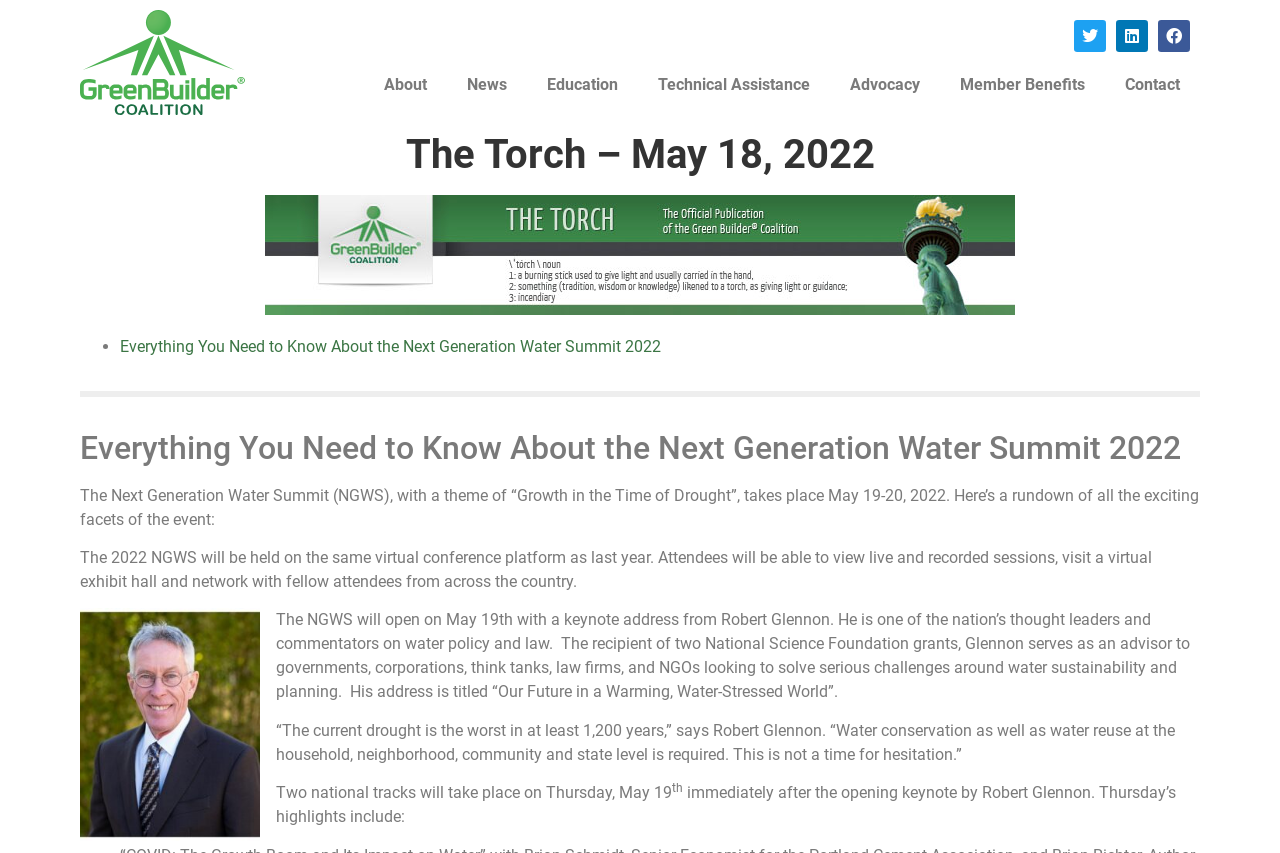Determine the bounding box coordinates of the element that should be clicked to execute the following command: "Read about the Next Generation Water Summit 2022".

[0.094, 0.395, 0.516, 0.418]